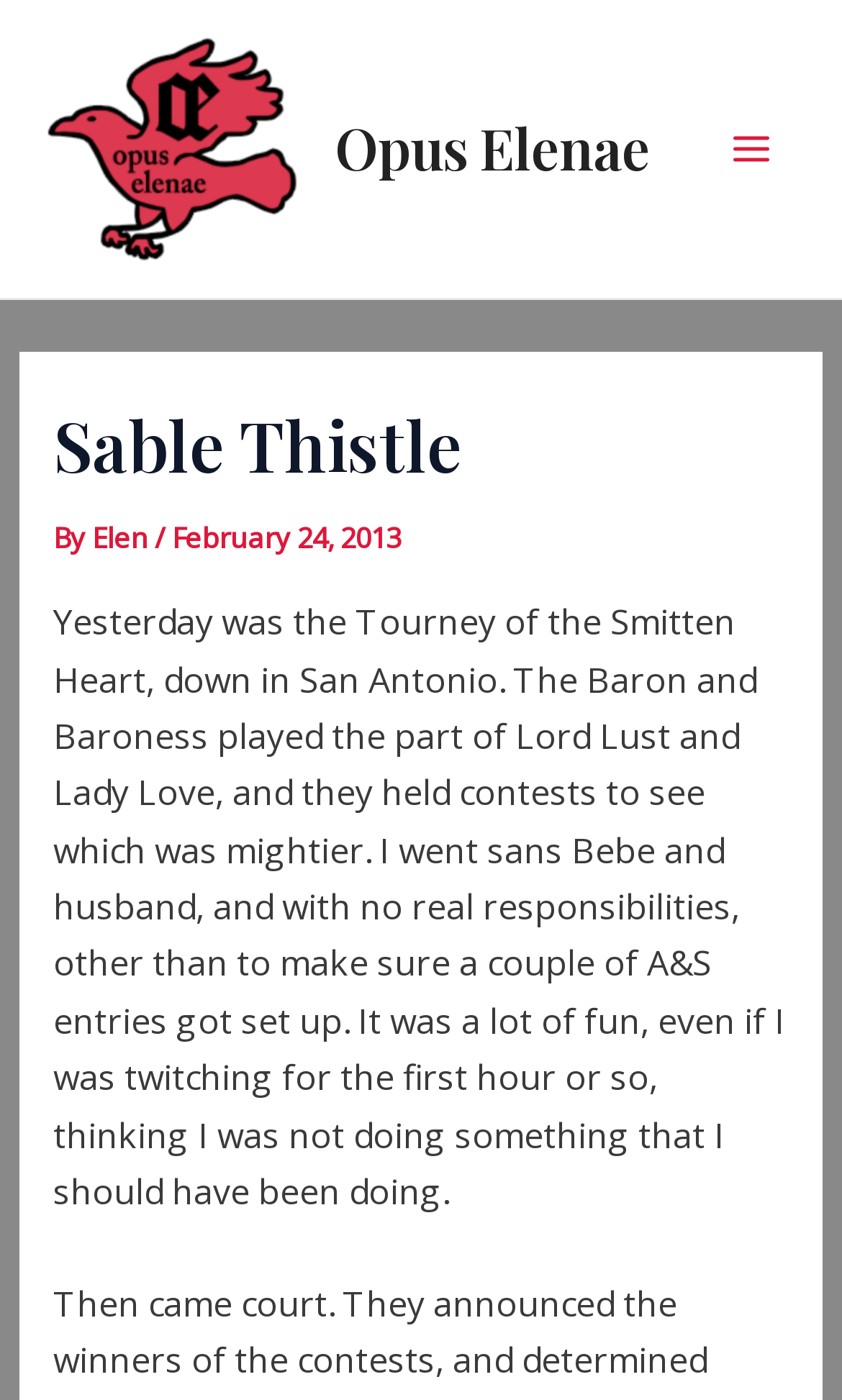Who played the part of Lord Lust and Lady Love?
Refer to the image and provide a concise answer in one word or phrase.

The Baron and Baroness